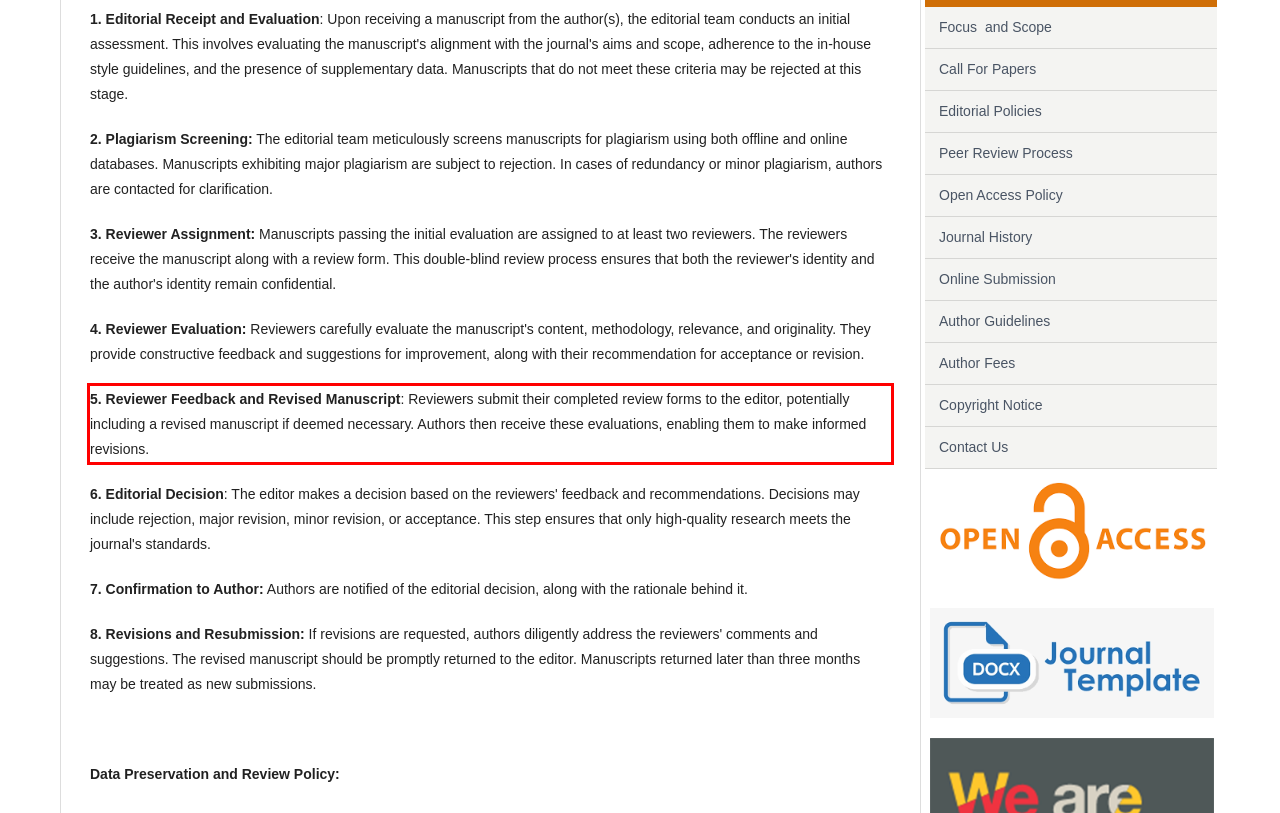You have a screenshot of a webpage where a UI element is enclosed in a red rectangle. Perform OCR to capture the text inside this red rectangle.

5. Reviewer Feedback and Revised Manuscript: Reviewers submit their completed review forms to the editor, potentially including a revised manuscript if deemed necessary. Authors then receive these evaluations, enabling them to make informed revisions.